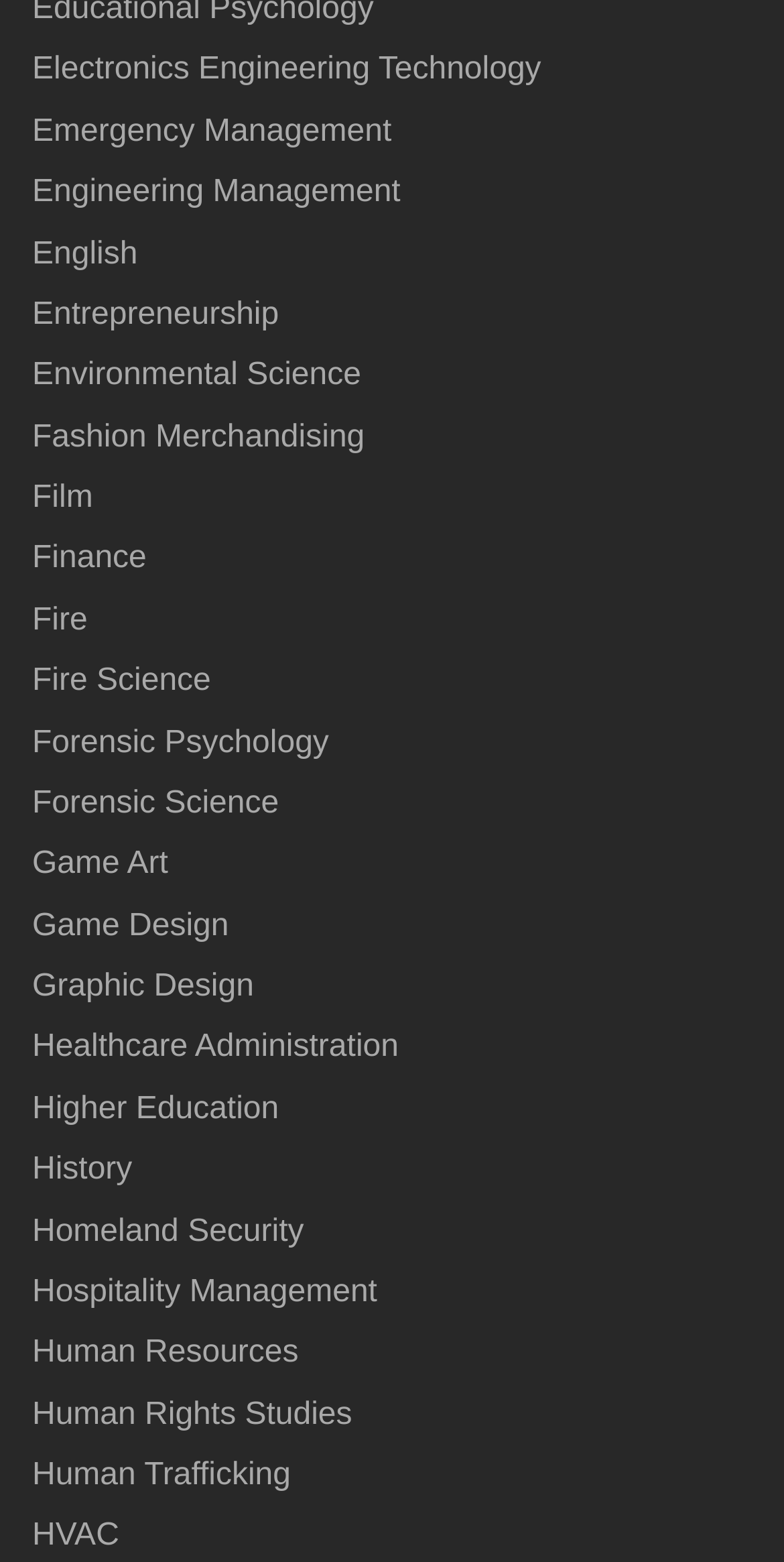Is 'Film' a major listed on this webpage?
Using the visual information from the image, give a one-word or short-phrase answer.

Yes